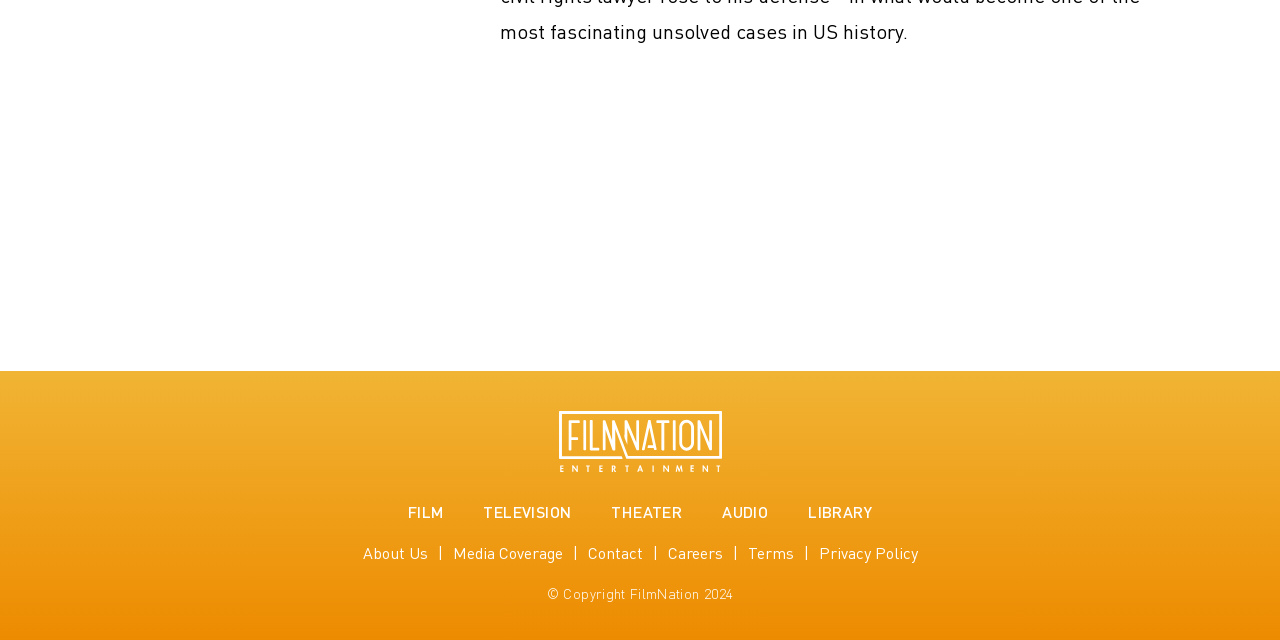Given the description "Theater", determine the bounding box of the corresponding UI element.

[0.478, 0.783, 0.533, 0.816]